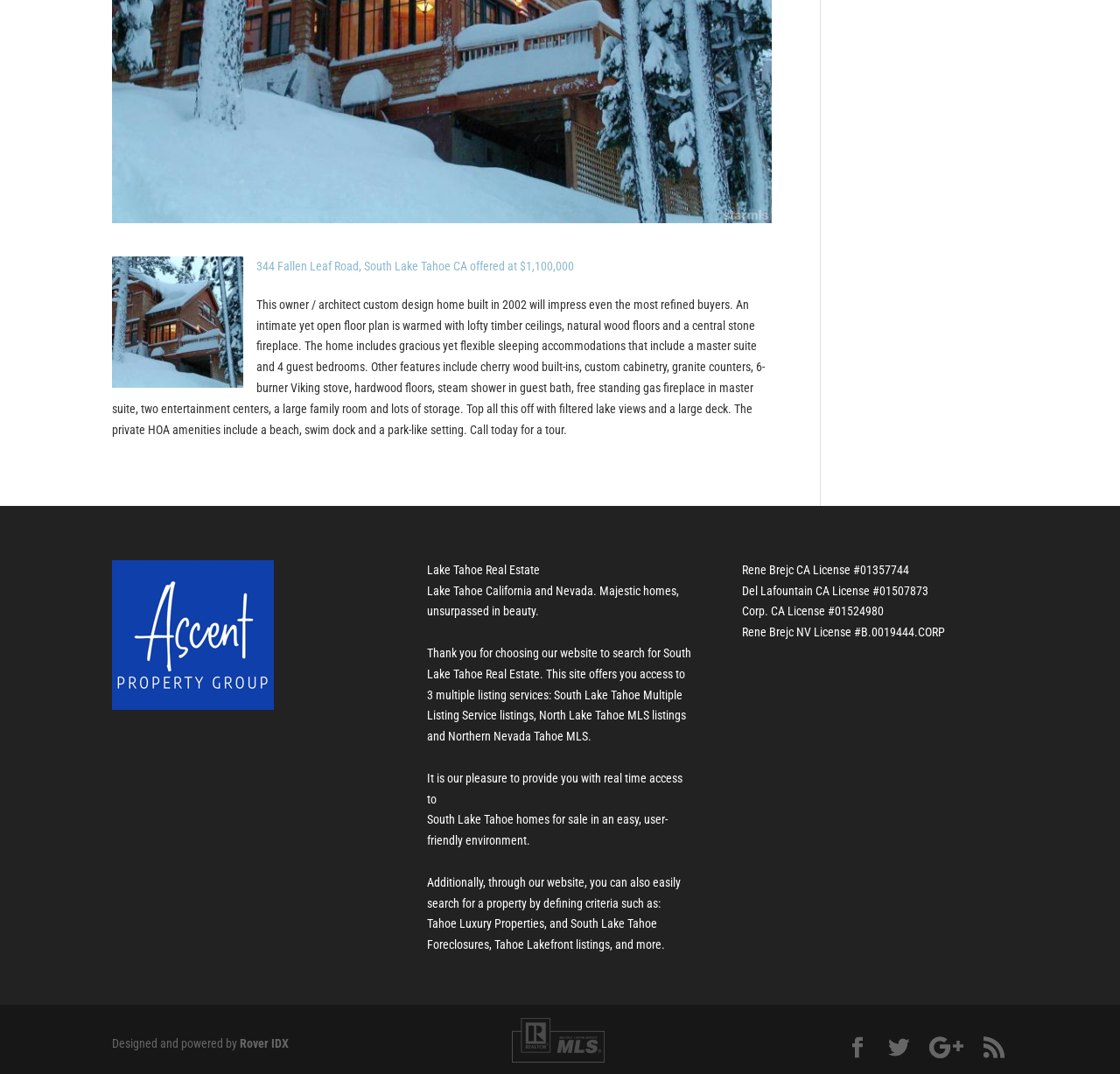Extract the bounding box coordinates for the UI element described as: "Tahoe Luxury Properties".

[0.381, 0.854, 0.486, 0.867]